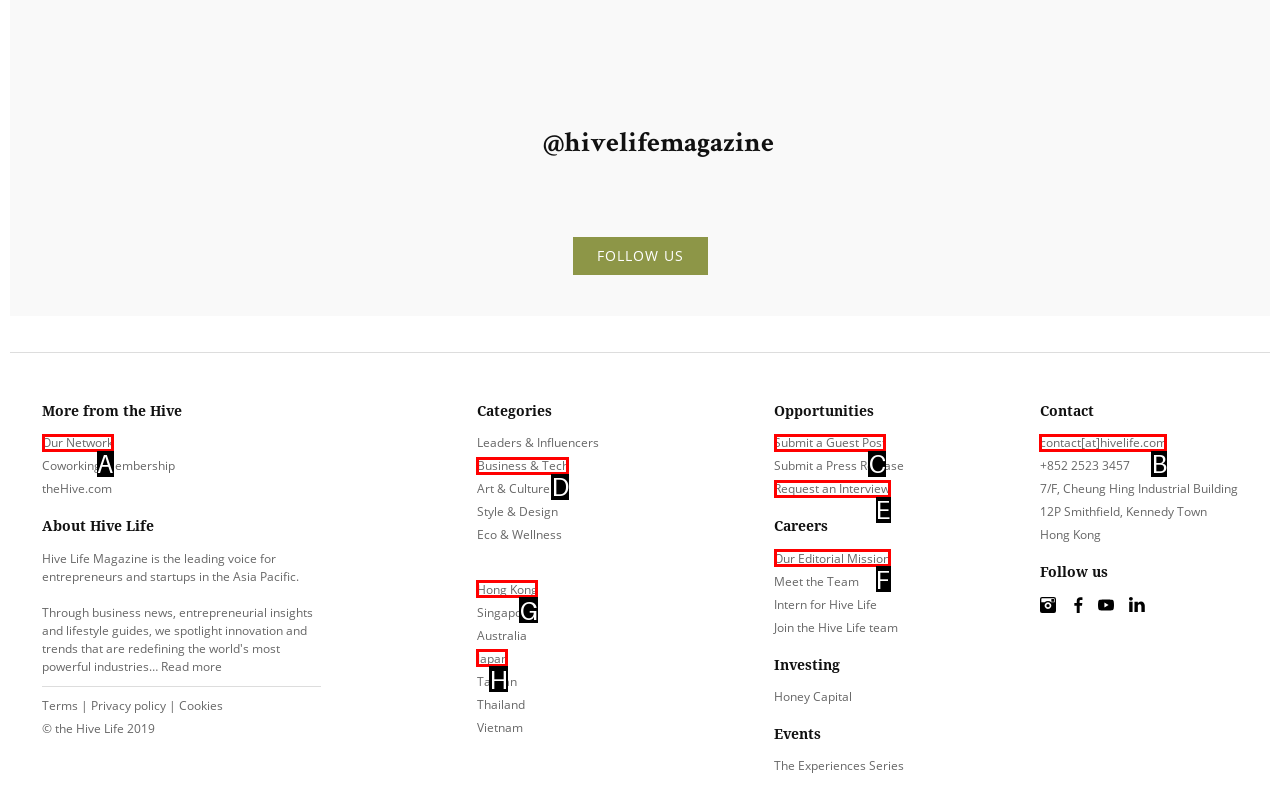Identify the letter of the UI element you should interact with to perform the task: Submit a guest post
Reply with the appropriate letter of the option.

C